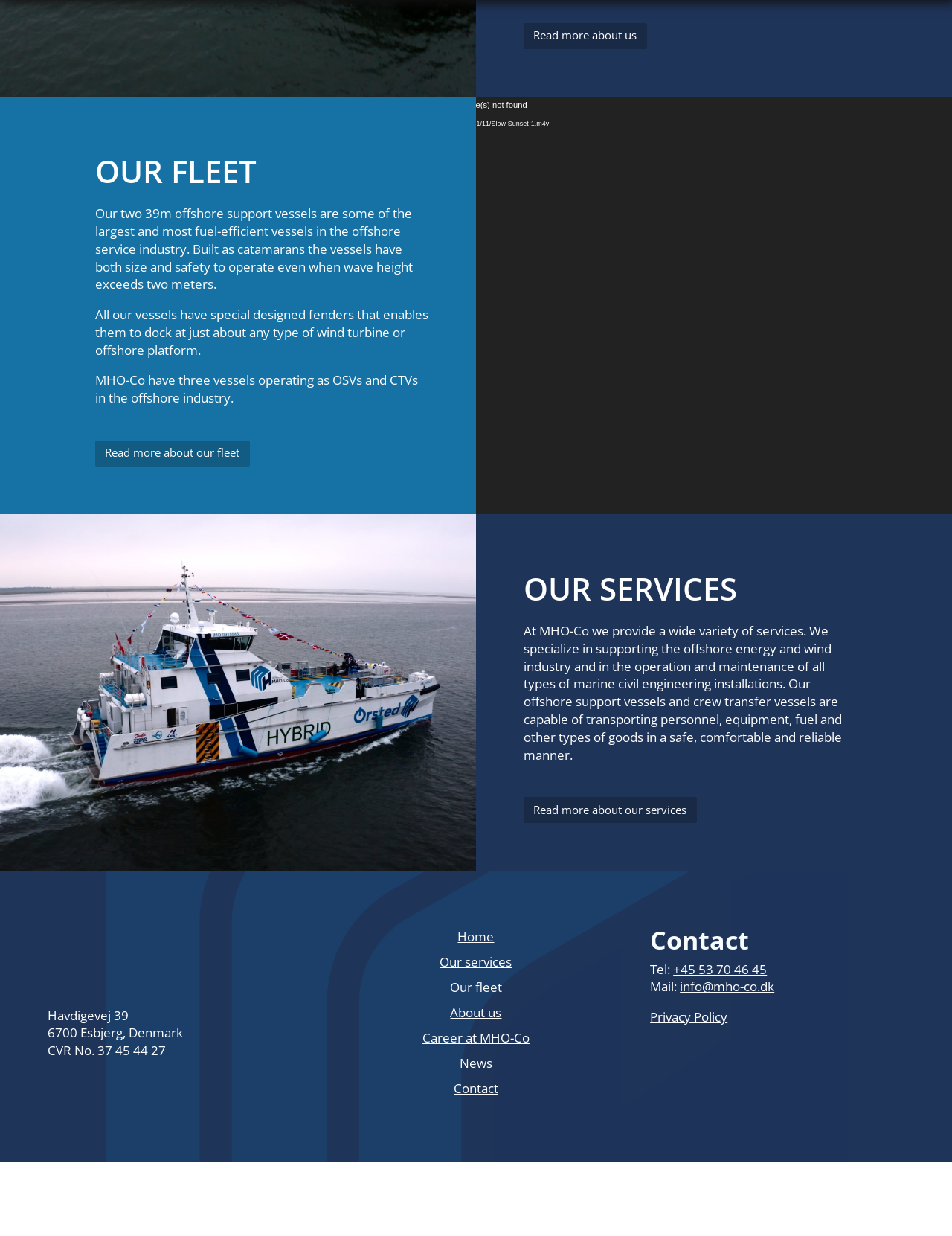Where is MHO-Co located?
Analyze the image and deliver a detailed answer to the question.

I found this information by looking at the address provided at the bottom of the webpage, which states 'Havdigevej 39, 6700 Esbjerg, Denmark'.